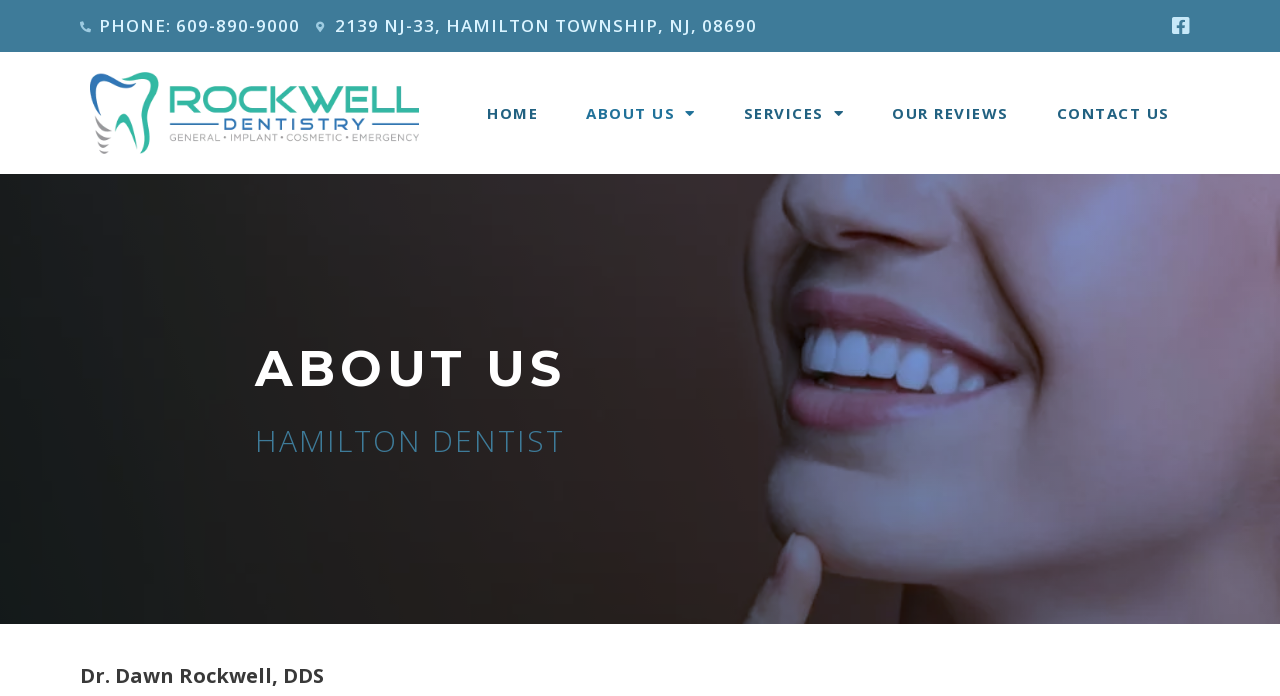Give a detailed explanation of the elements present on the webpage.

The webpage is about Dr. Dawn Rockwell, a dentist in Hamilton, New Jersey. At the top left, there is a phone number "609-890-9000" and an address "2139 NJ-33, HAMILTON TOWNSHIP, NJ, 08690" displayed side by side. To the right of the address, there is an empty link. Below these elements, there is an image of Rockwell Dentistry Hamilton New Jersey, taking up about a quarter of the screen width.

Underneath the image, there is a navigation menu with five links: "HOME", "ABOUT US" with a dropdown icon, "SERVICES" with a dropdown icon, "OUR REVIEWS", and "CONTACT US". These links are aligned horizontally and take up about half of the screen width.

Further down, there are two headings: "ABOUT US" and "HAMILTON DENTIST", stacked vertically. Below these headings, there is a paragraph of text that reads "Dr. Dawn Rockwell, DDS", which is likely a brief introduction to the dentist. This text is positioned near the bottom of the screen.